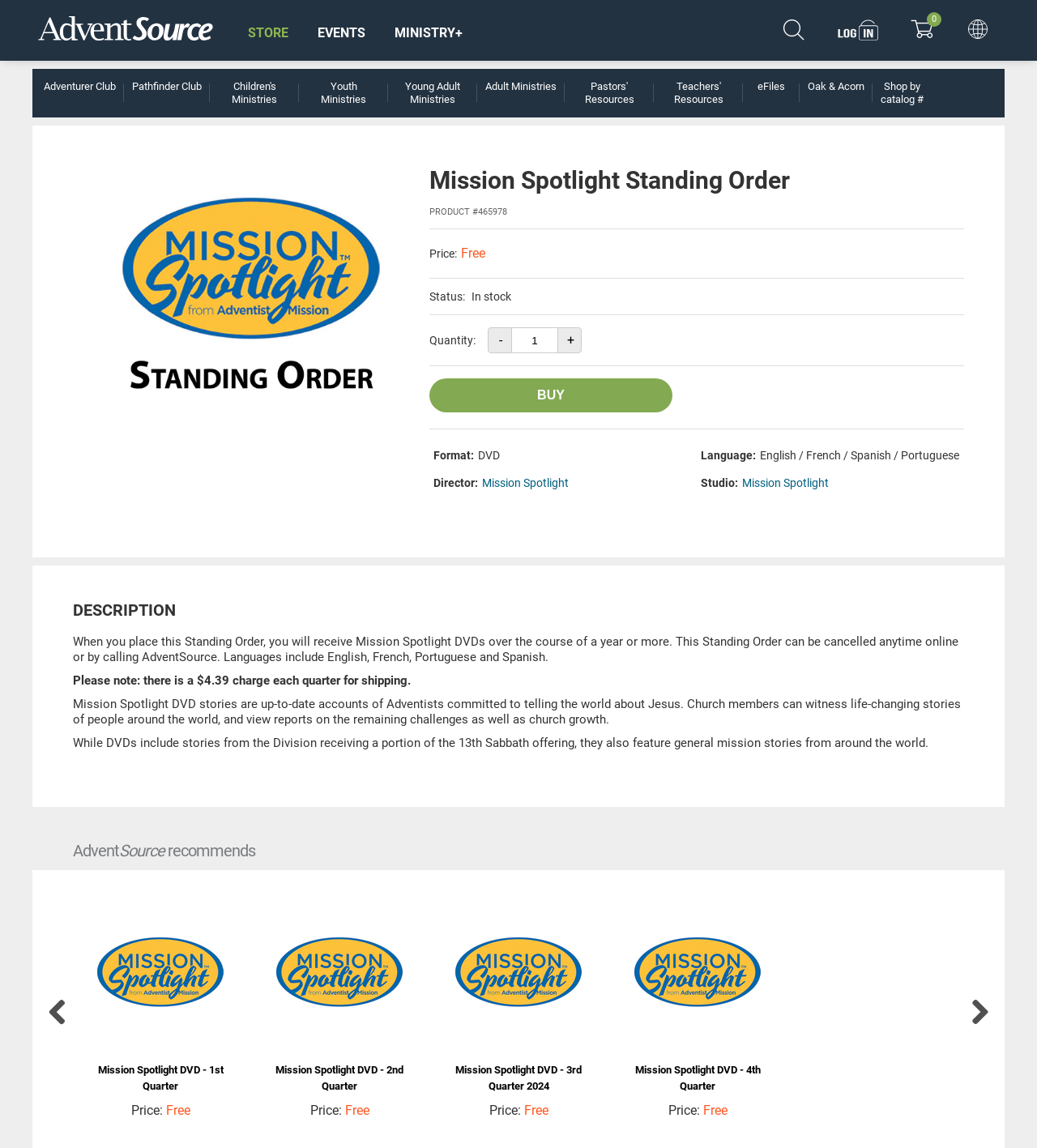Pinpoint the bounding box coordinates for the area that should be clicked to perform the following instruction: "Log in to your account".

[0.792, 0.0, 0.862, 0.052]